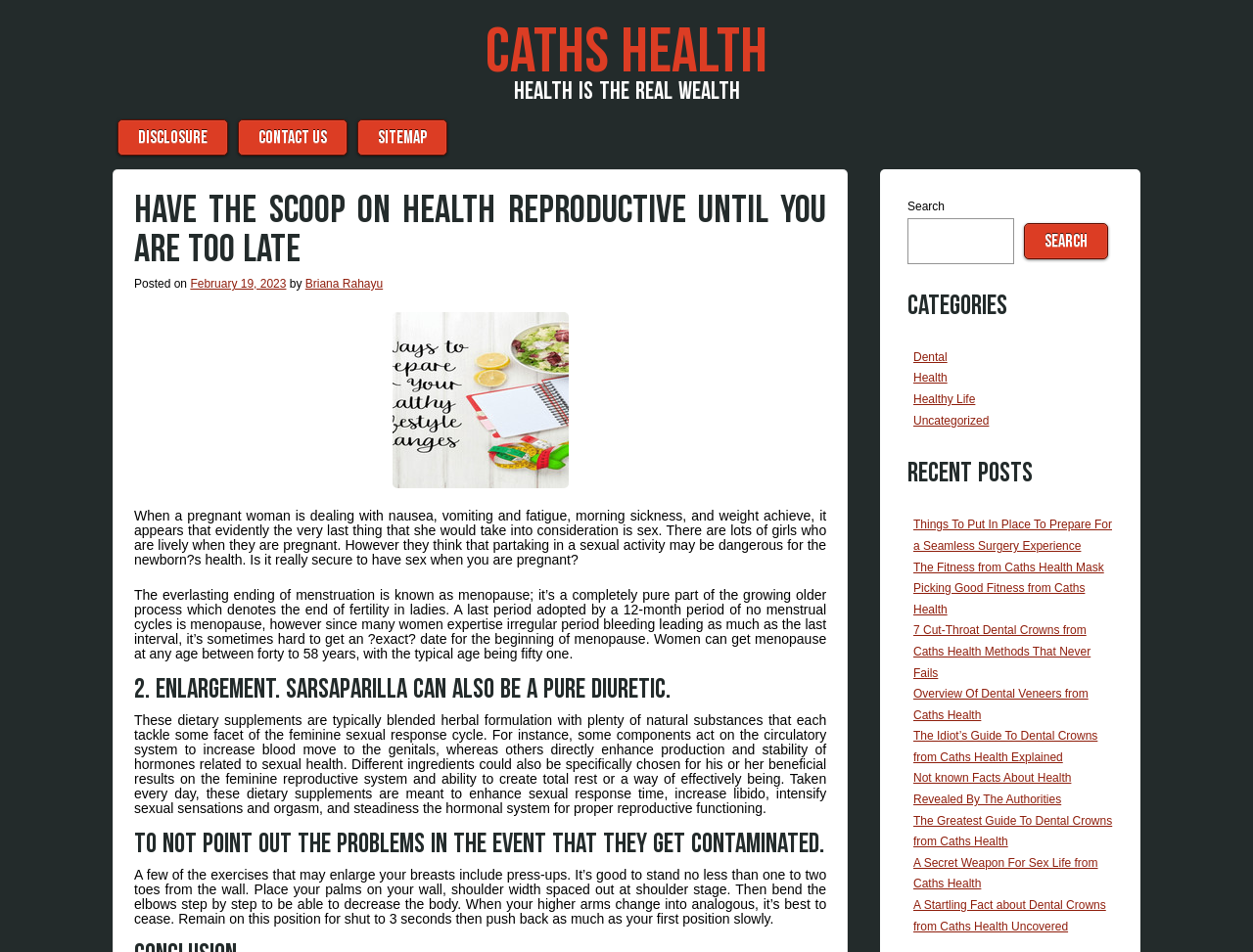Given the description "Healthy Life", determine the bounding box of the corresponding UI element.

[0.729, 0.412, 0.778, 0.426]